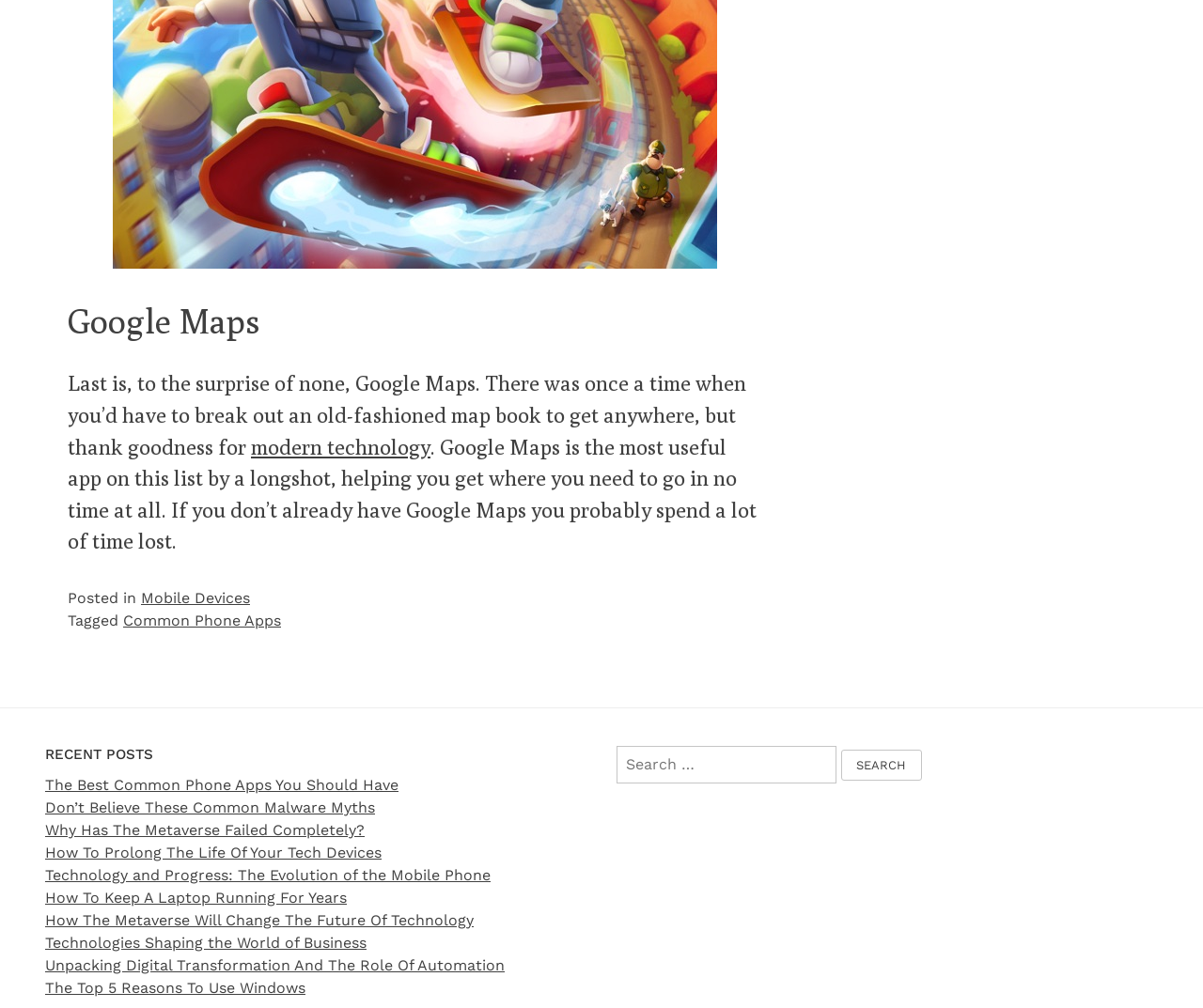Could you indicate the bounding box coordinates of the region to click in order to complete this instruction: "Go to the page about Common Phone Apps".

[0.102, 0.607, 0.234, 0.624]